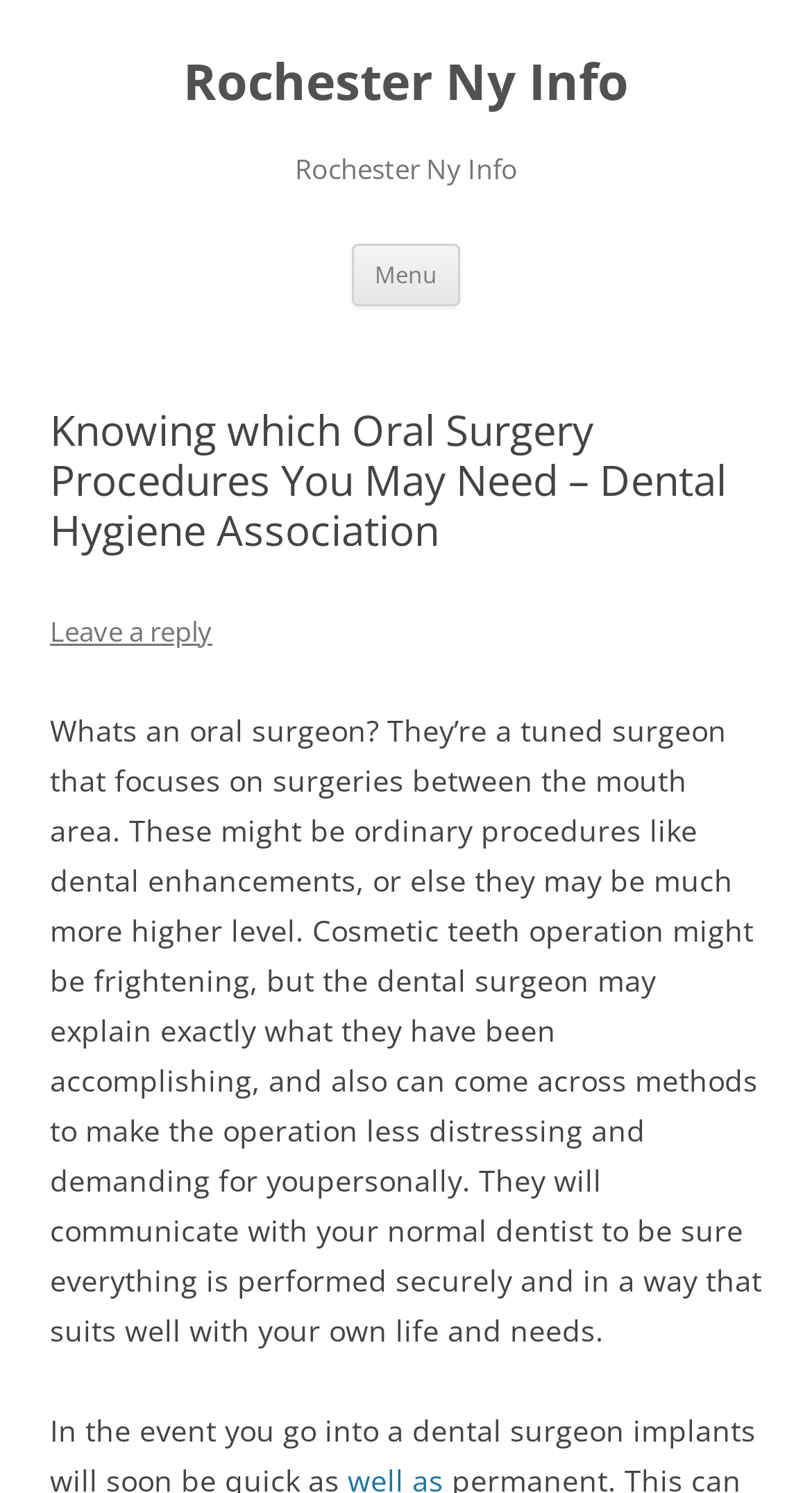Using the information shown in the image, answer the question with as much detail as possible: What might cosmetic teeth operation be?

The webpage mentions that cosmetic teeth operation might be frightening, but the dental surgeon can explain what they are doing and find ways to make the operation less distressing and demanding for the patient.